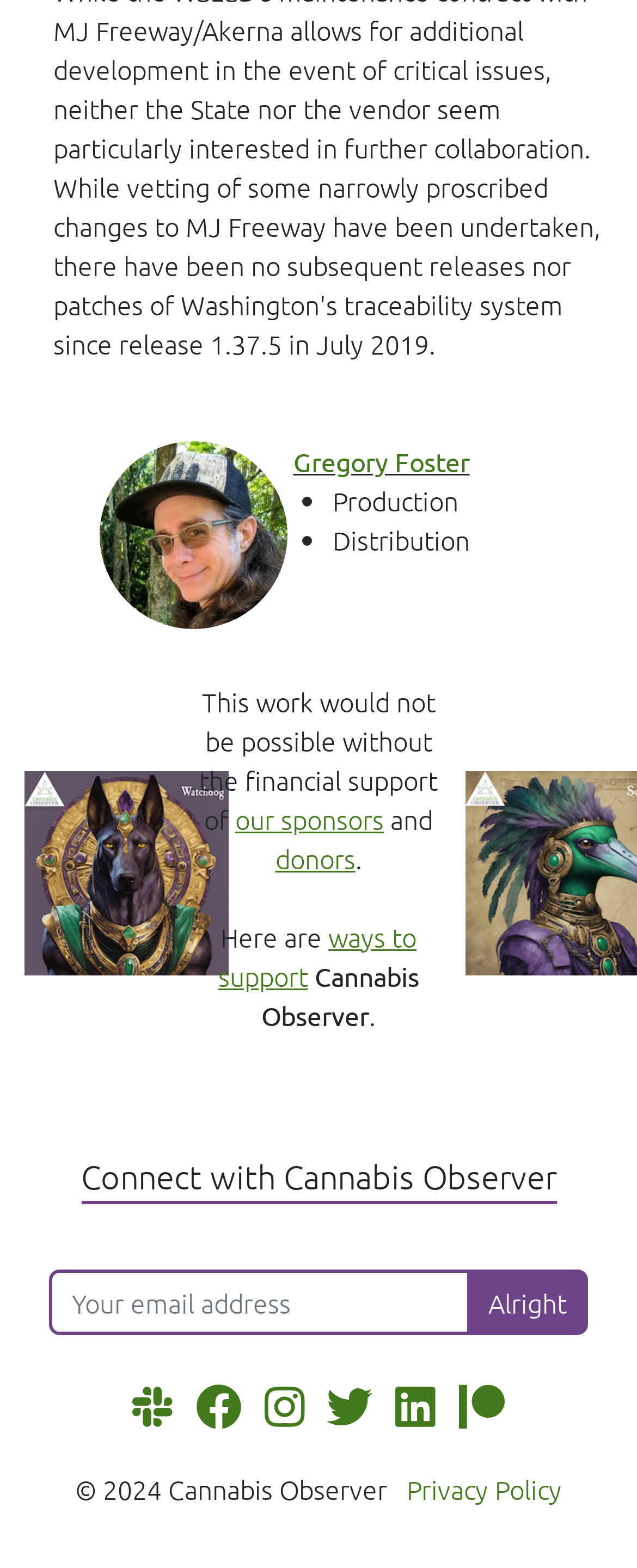Find the bounding box coordinates of the clickable area that will achieve the following instruction: "Enter email address".

[0.077, 0.809, 0.738, 0.851]